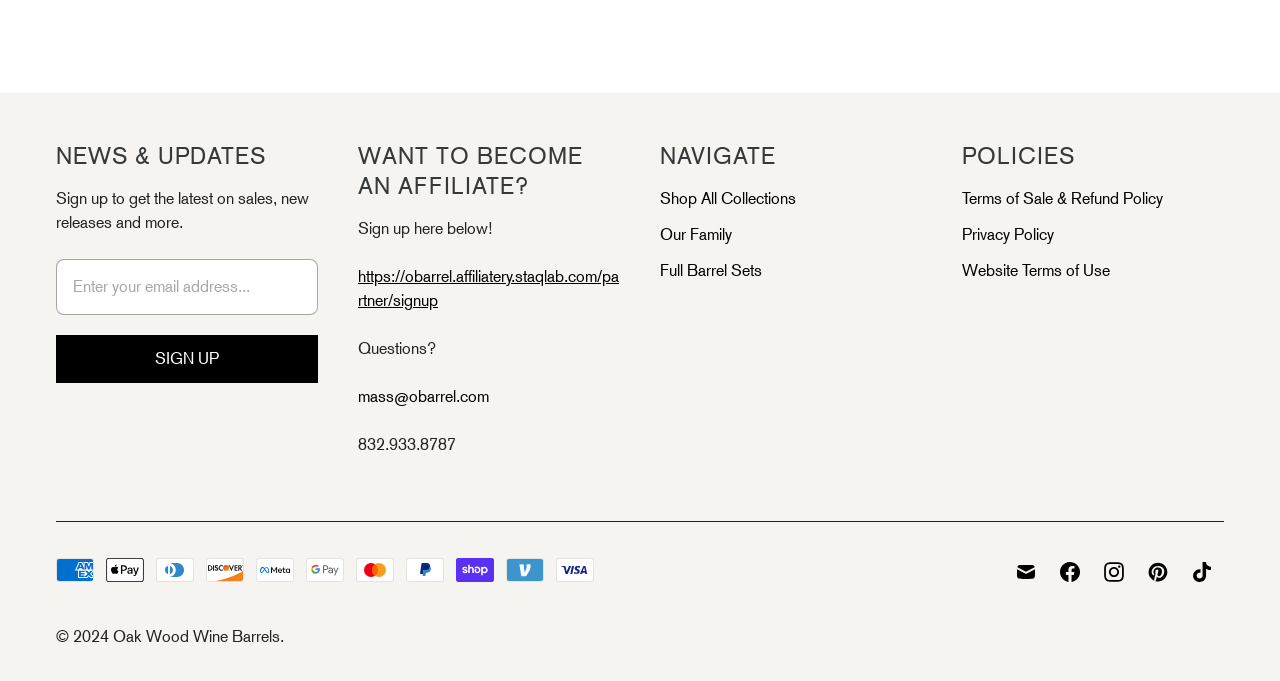Can you pinpoint the bounding box coordinates for the clickable element required for this instruction: "View terms of sale and refund policy"? The coordinates should be four float numbers between 0 and 1, i.e., [left, top, right, bottom].

[0.752, 0.277, 0.909, 0.305]